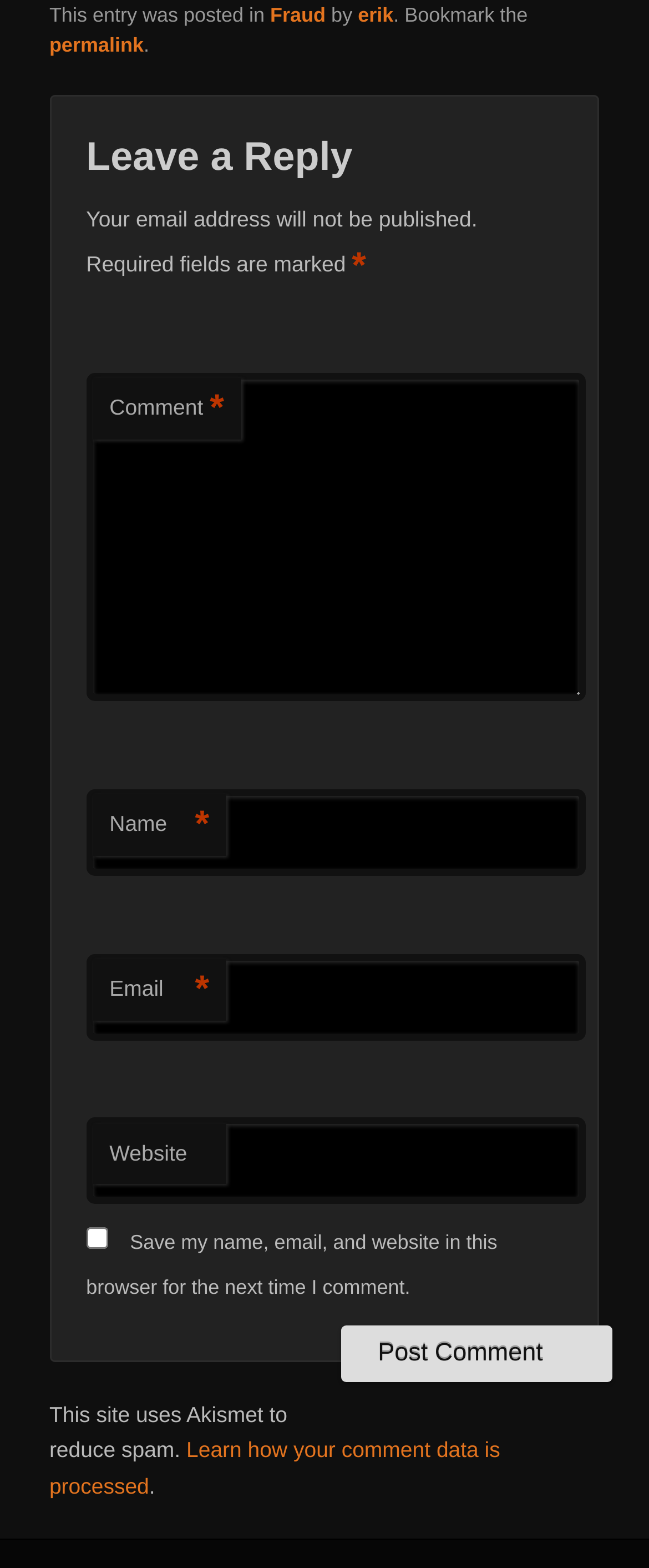Find the bounding box coordinates of the element to click in order to complete this instruction: "Click the permalink". The bounding box coordinates must be four float numbers between 0 and 1, denoted as [left, top, right, bottom].

[0.076, 0.022, 0.221, 0.036]